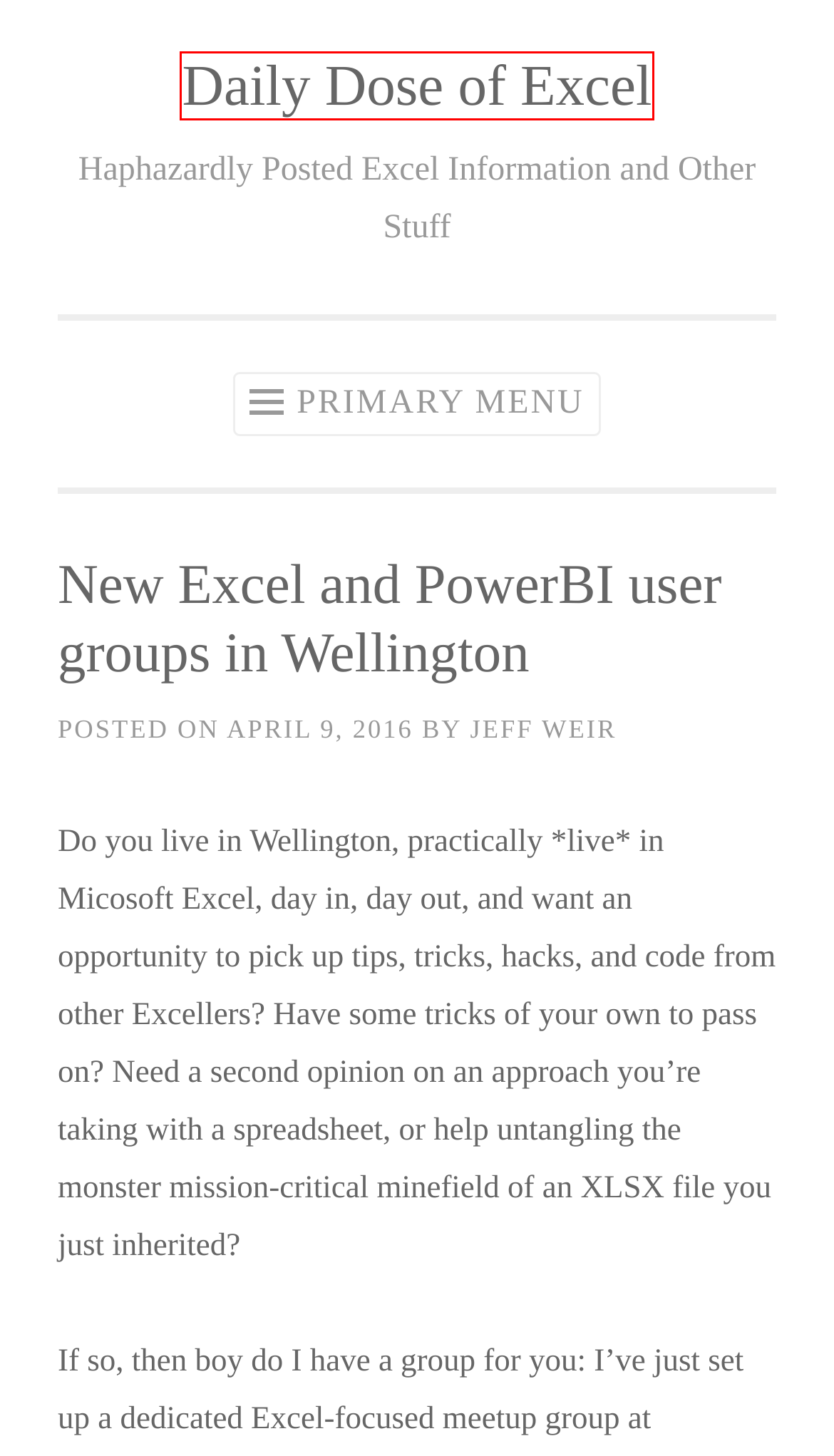Observe the provided screenshot of a webpage with a red bounding box around a specific UI element. Choose the webpage description that best fits the new webpage after you click on the highlighted element. These are your options:
A. Name Manager updated – Daily Dose of Excel
B. Comments for Daily Dose of Excel
C. Daily Dose of Excel – Haphazardly Posted Excel Information and Other Stuff
D. Macros with 32-bit API Calls – Daily Dose of Excel
E. Blog Tool, Publishing Platform, and CMS – WordPress.org
F. Excel’s Most Evil Functions – Daily Dose of Excel
G. Jeff Weir – Daily Dose of Excel
H. Opening a File from a Userform Disables Ribbon – Daily Dose of Excel

C